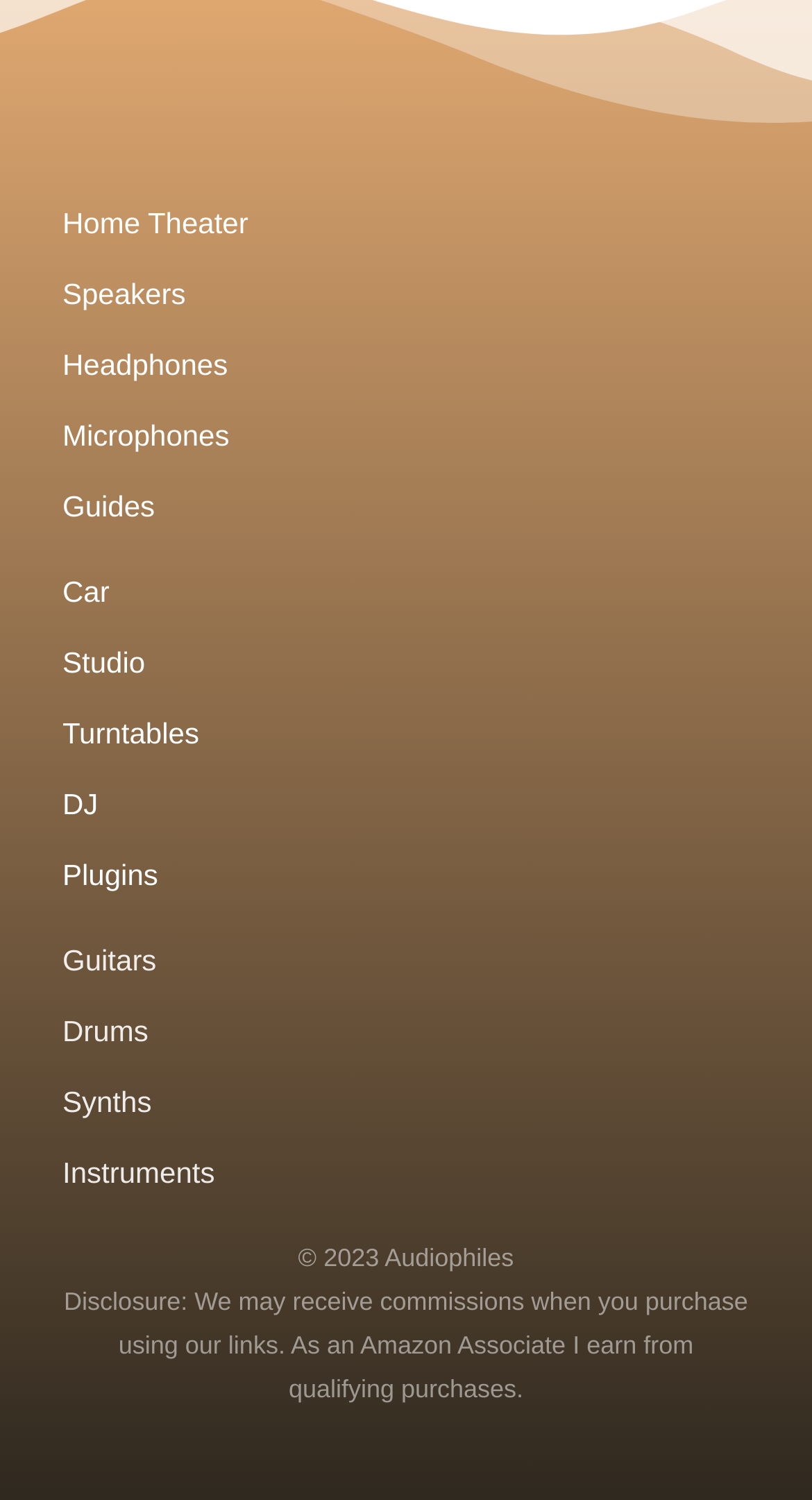Please determine the bounding box coordinates of the element to click on in order to accomplish the following task: "Click on Home Theater". Ensure the coordinates are four float numbers ranging from 0 to 1, i.e., [left, top, right, bottom].

[0.077, 0.134, 0.923, 0.164]